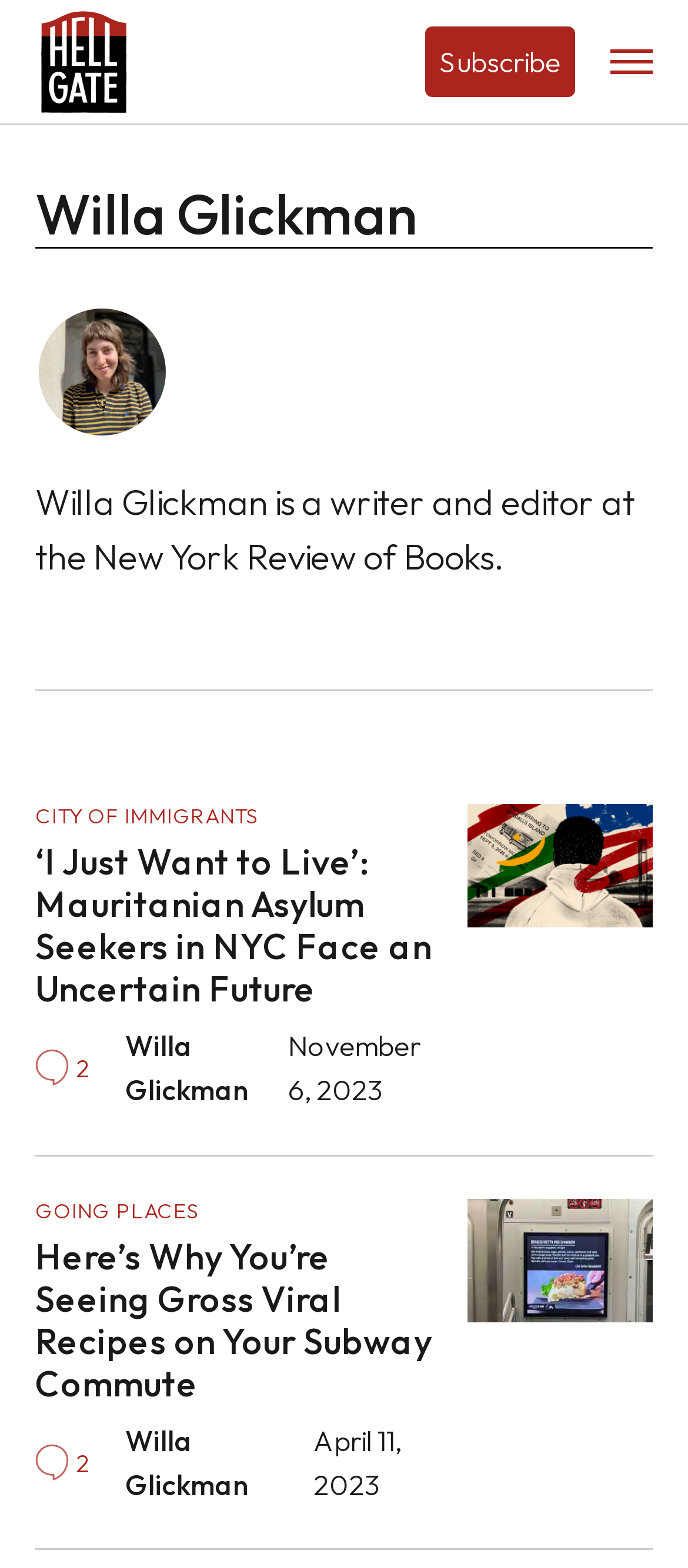Locate the bounding box coordinates for the element described below: "Subscribe". The coordinates must be four float values between 0 and 1, formatted as [left, top, right, bottom].

[0.618, 0.016, 0.836, 0.062]